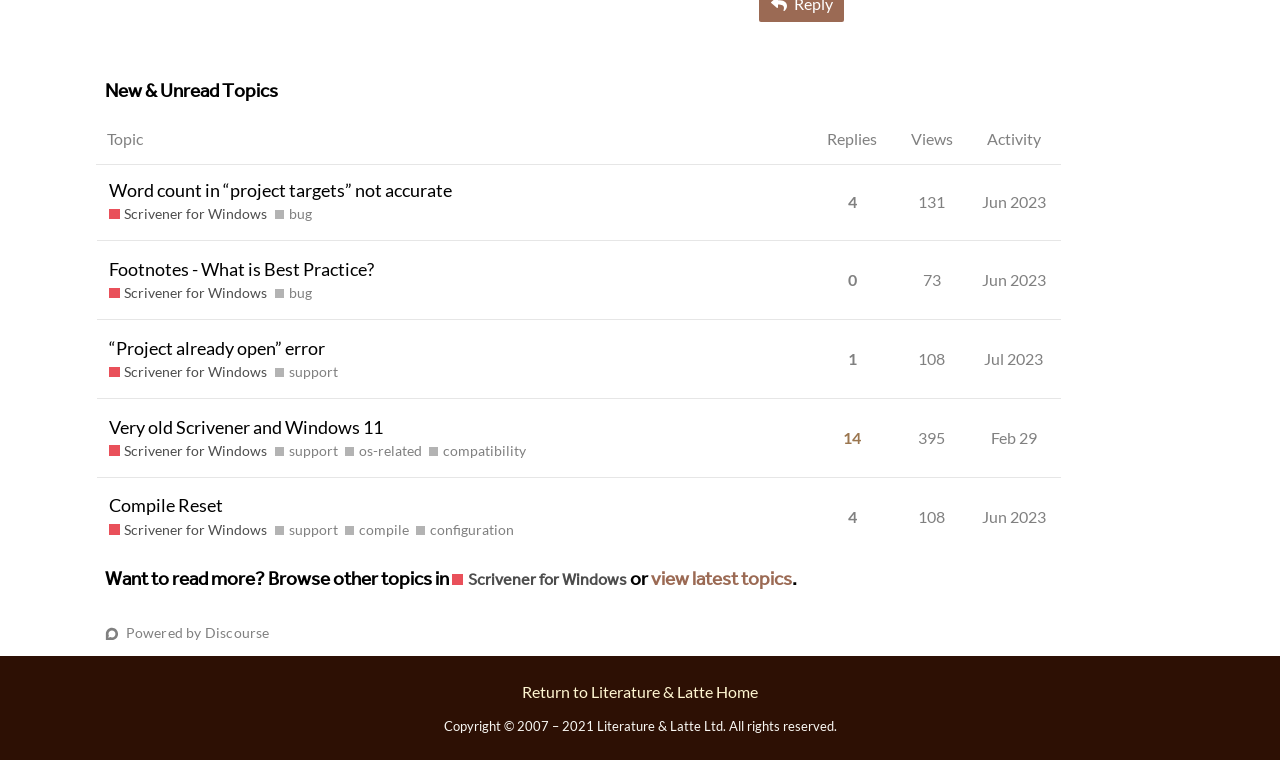Please locate the bounding box coordinates of the element that should be clicked to achieve the given instruction: "View topic 'Word count in “project targets” not accurate'".

[0.075, 0.233, 0.635, 0.317]